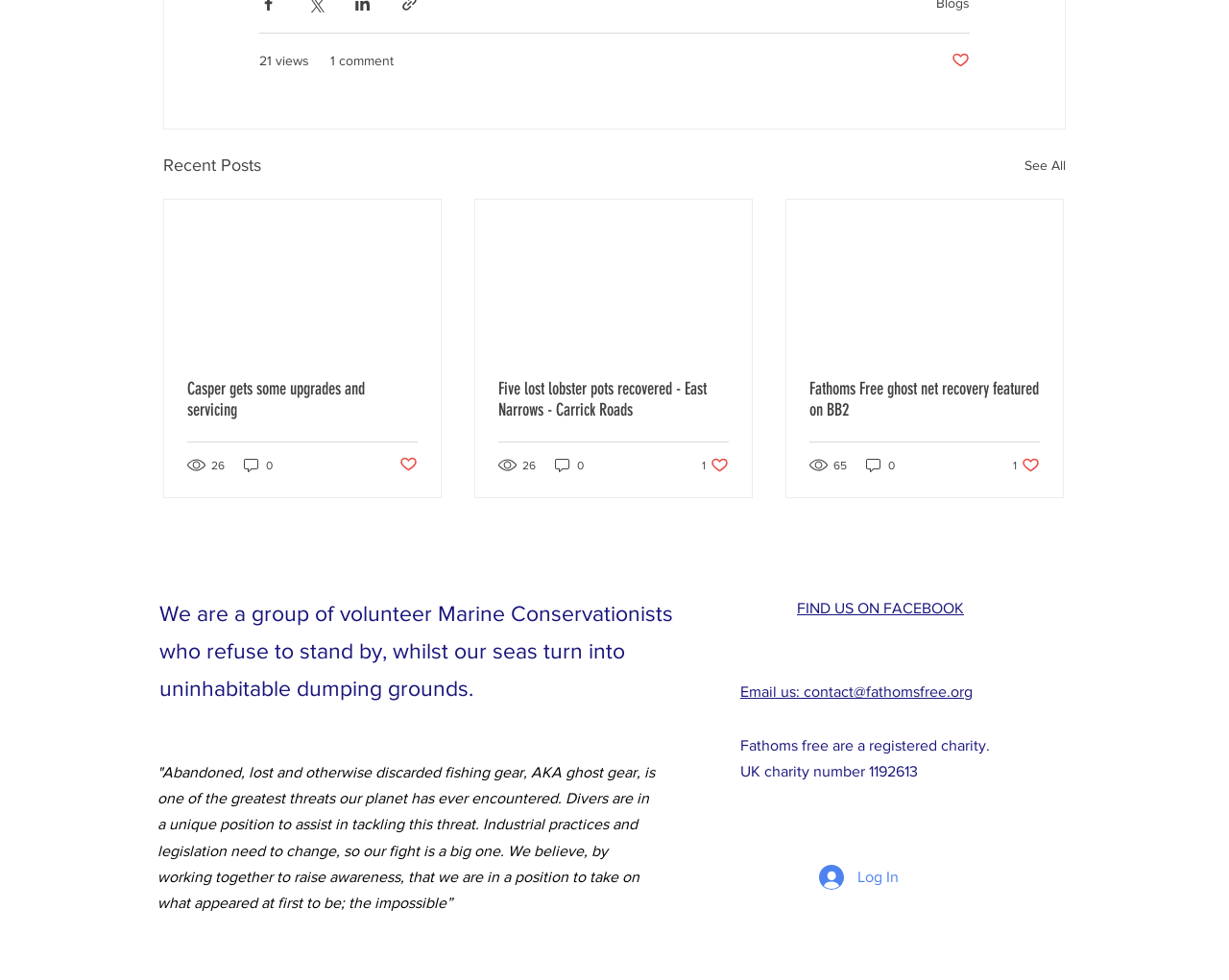How many posts are displayed on the webpage?
Using the screenshot, give a one-word or short phrase answer.

3